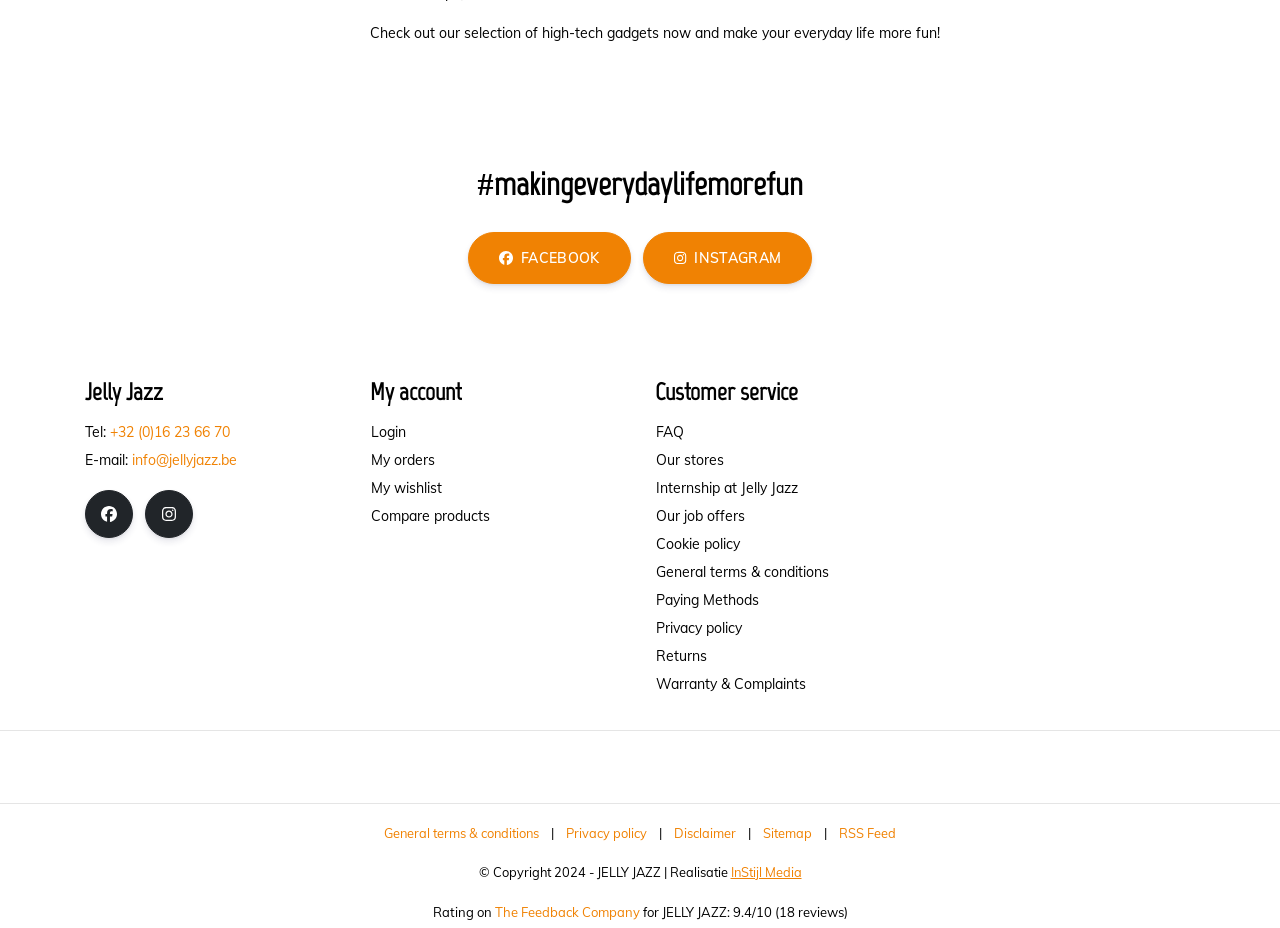Locate the bounding box coordinates of the clickable part needed for the task: "View FAQ".

[0.498, 0.456, 0.535, 0.475]